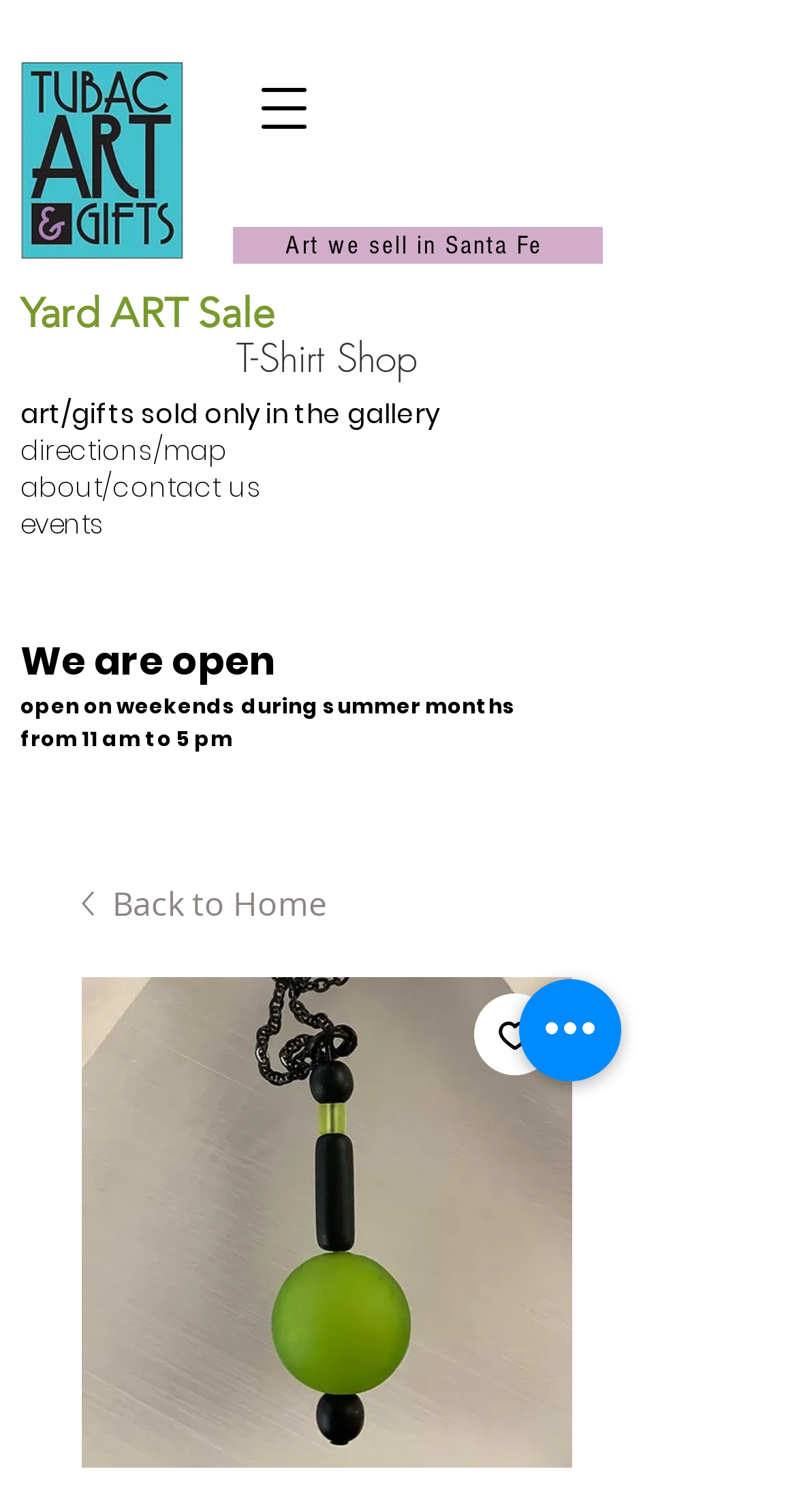Determine the bounding box coordinates for the element that should be clicked to follow this instruction: "View Yard ART Sale". The coordinates should be given as four float numbers between 0 and 1, in the format [left, top, right, bottom].

[0.026, 0.188, 0.345, 0.224]